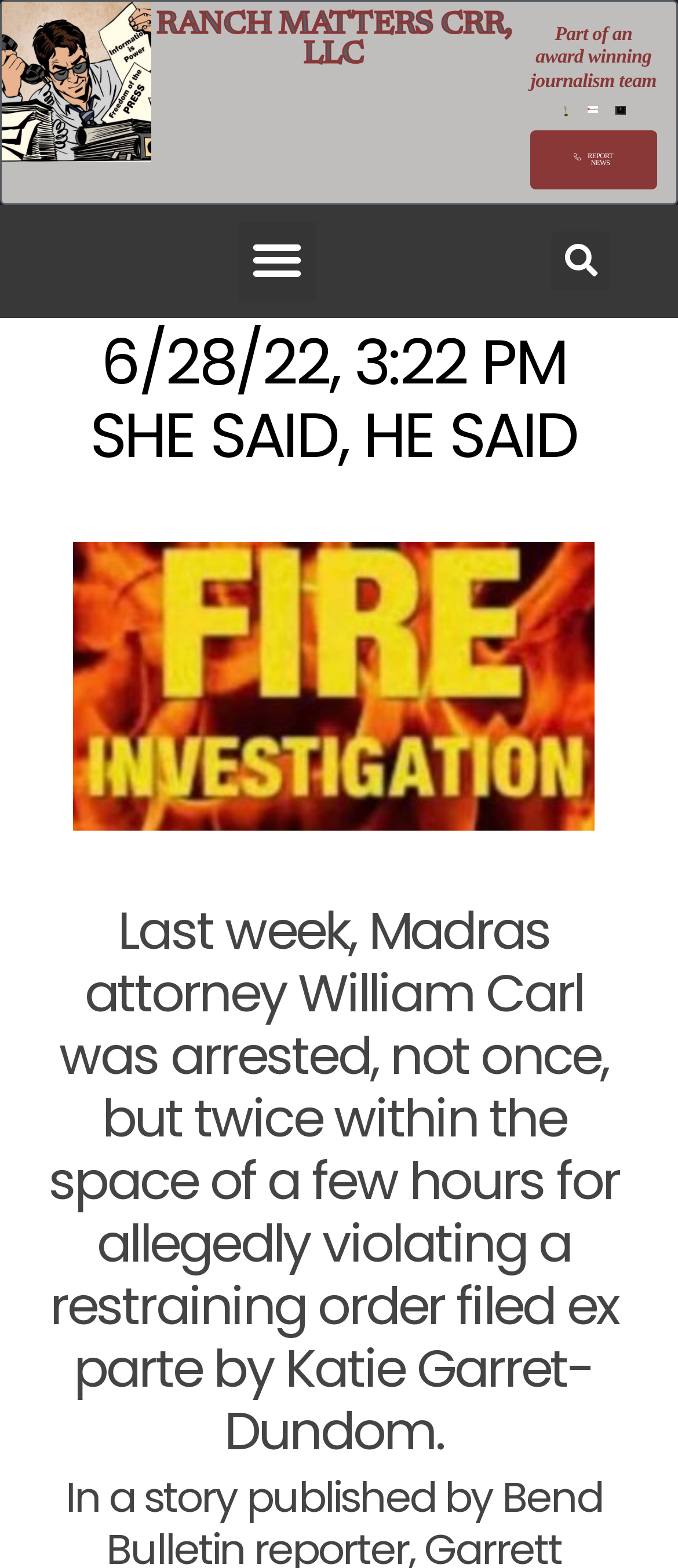What is the name of the website?
Could you answer the question in a detailed manner, providing as much information as possible?

I determined the name of the website by looking at the heading element with the text 'RANCH MATTERS CRR, LLC' which is a prominent element on the page and likely to be the title of the website.